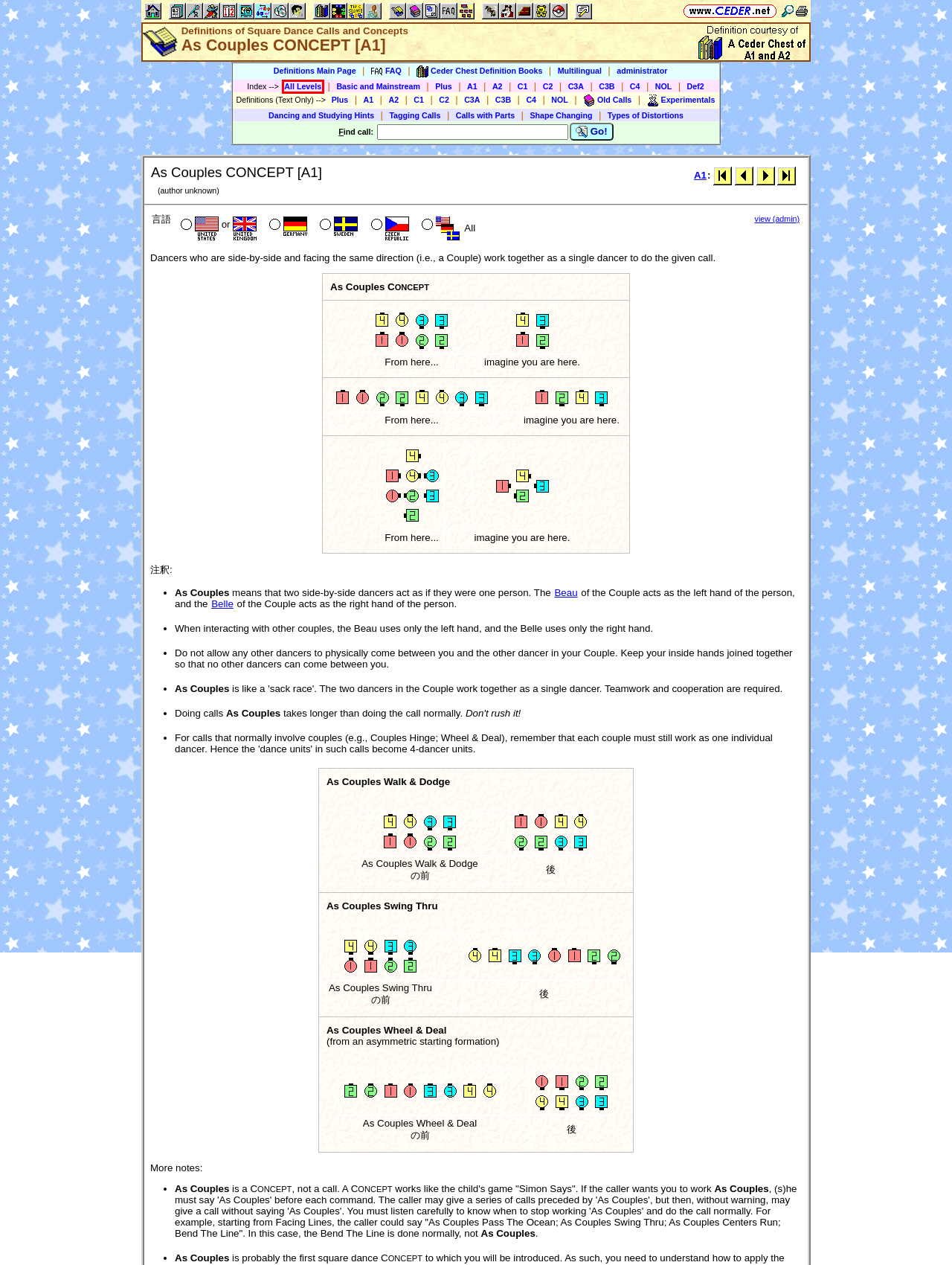Given a screenshot of a webpage with a red bounding box highlighting a UI element, determine which webpage description best matches the new webpage that appears after clicking the highlighted element. Here are the candidates:
A. Definitions of Square Dance Calls and Concepts -- All Levels Index - Japanese
B. Definitions of Square Dance Calls and Concepts -- Basic and Mainstream Index - English
C. Definitions of Square Dance Calls and Concepts
D. More Definitions -- Definitions of Old Calls
E. Square Dance Resource Net
F. Experimental Calls and Concepts
G. Definitions of Square Dance Calls and Concepts -- Calls with Parts
H. Products -- Ceder Chest Definition Books

A